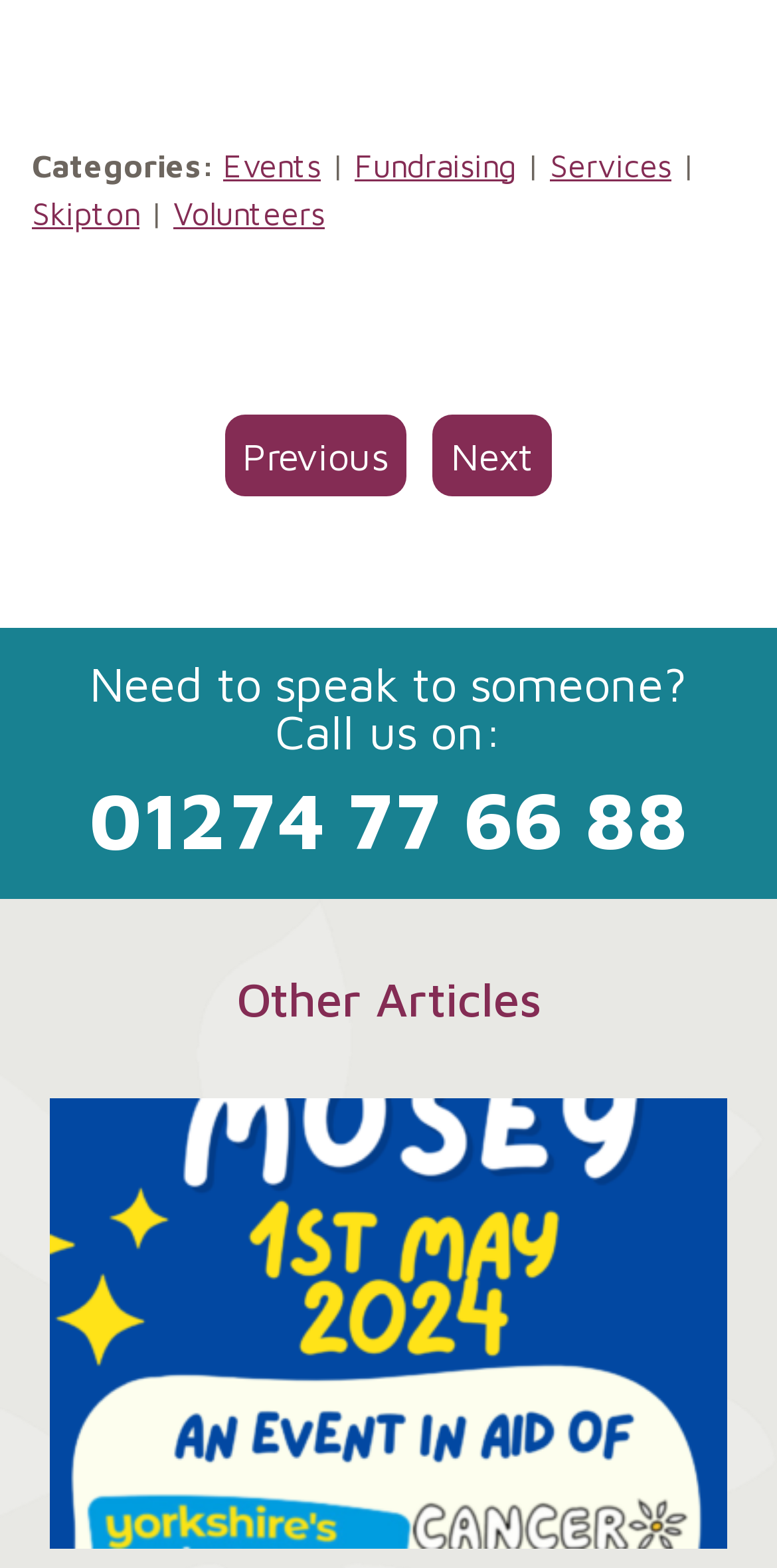How many navigation links are there at the top?
Give a detailed explanation using the information visible in the image.

There are five navigation links at the top of the webpage, which are Events, Fundraising, Services, Skipton, and Volunteers.